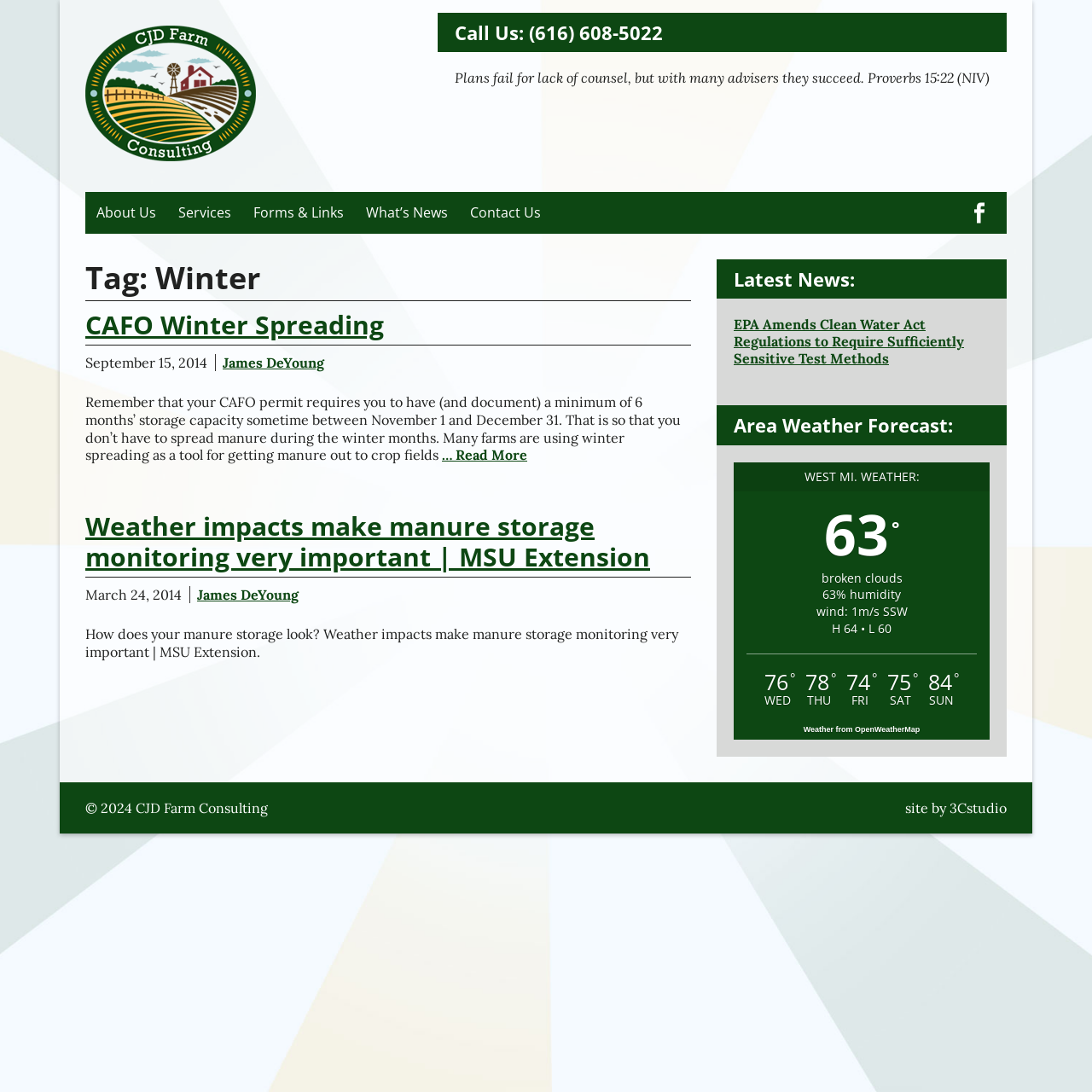What is the current weather condition? Examine the screenshot and reply using just one word or a brief phrase.

broken clouds